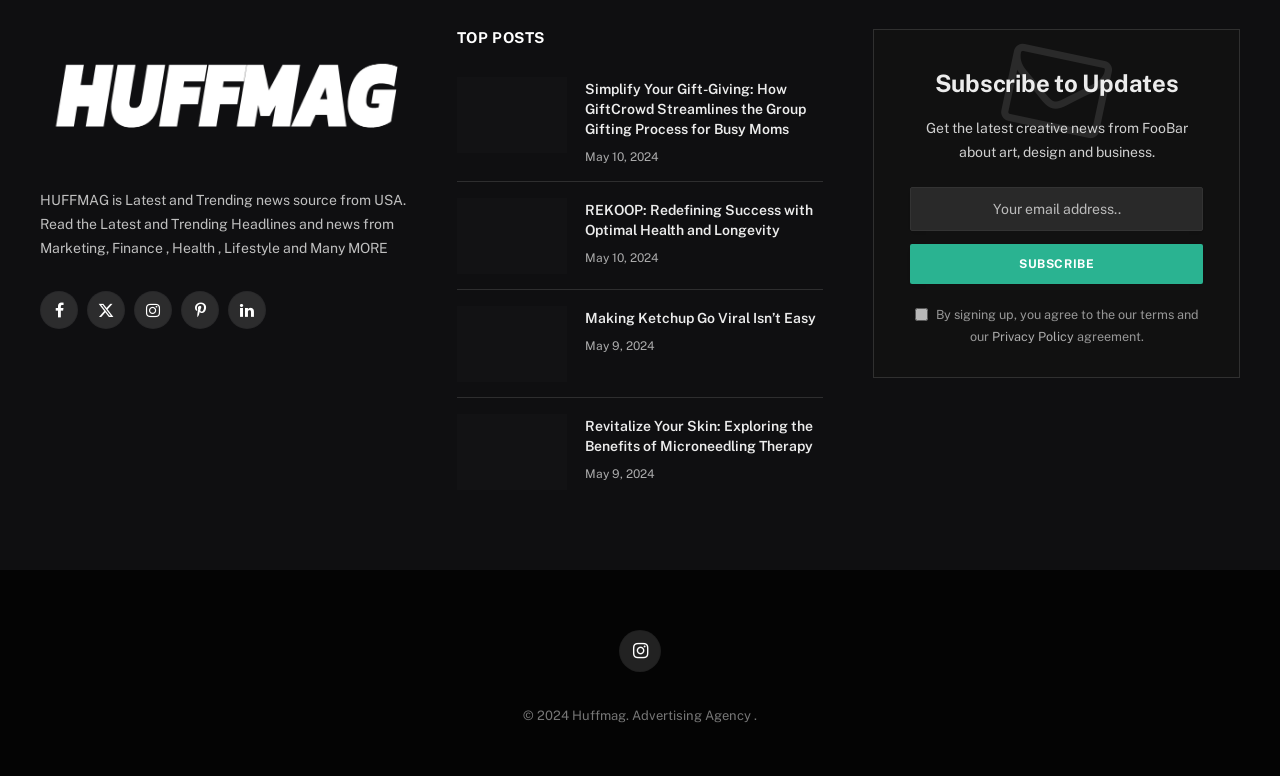What is the copyright year?
Examine the image closely and answer the question with as much detail as possible.

The copyright year is mentioned at the bottom of the webpage, in the static text '© 2024 Huffmag. Advertising Agency.'